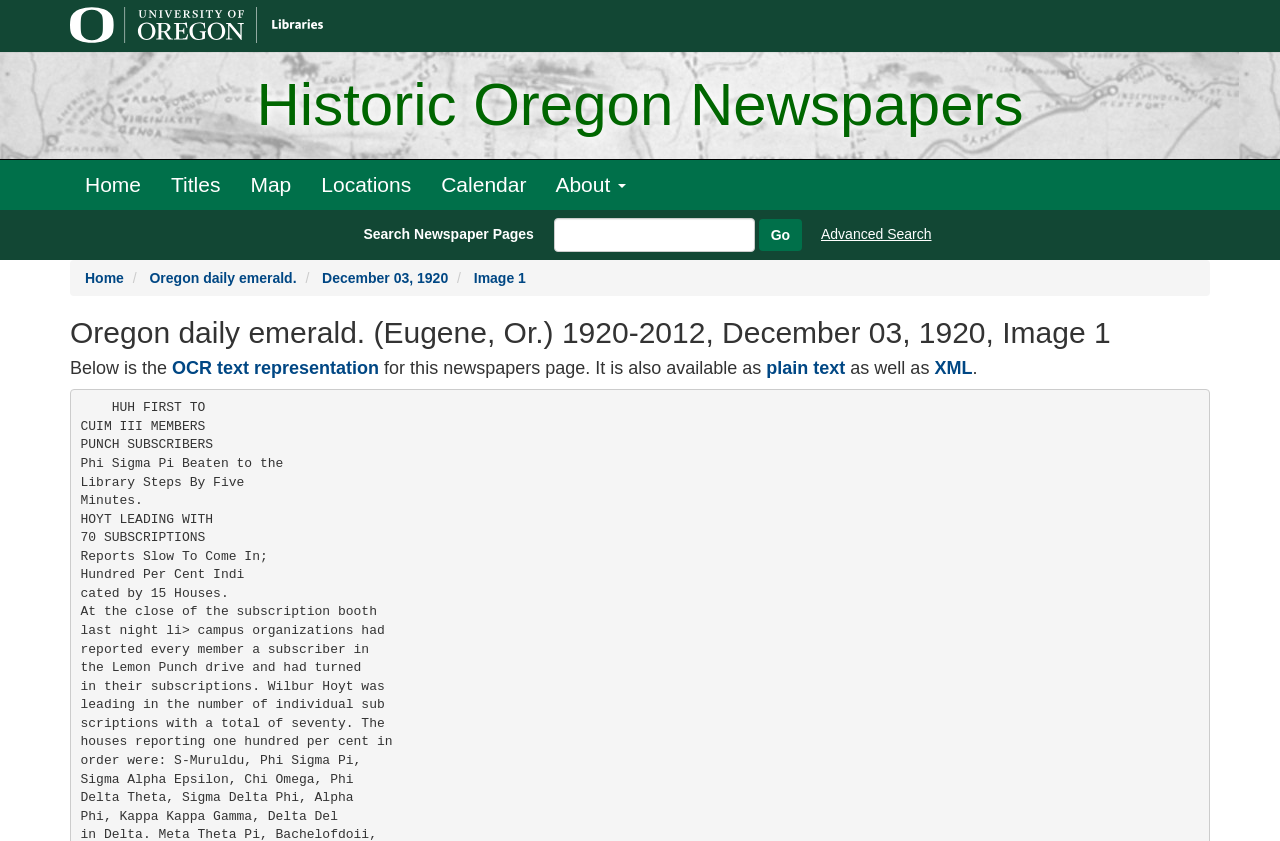Please determine the bounding box coordinates of the element to click in order to execute the following instruction: "Click About". The coordinates should be four float numbers between 0 and 1, specified as [left, top, right, bottom].

[0.423, 0.191, 0.5, 0.249]